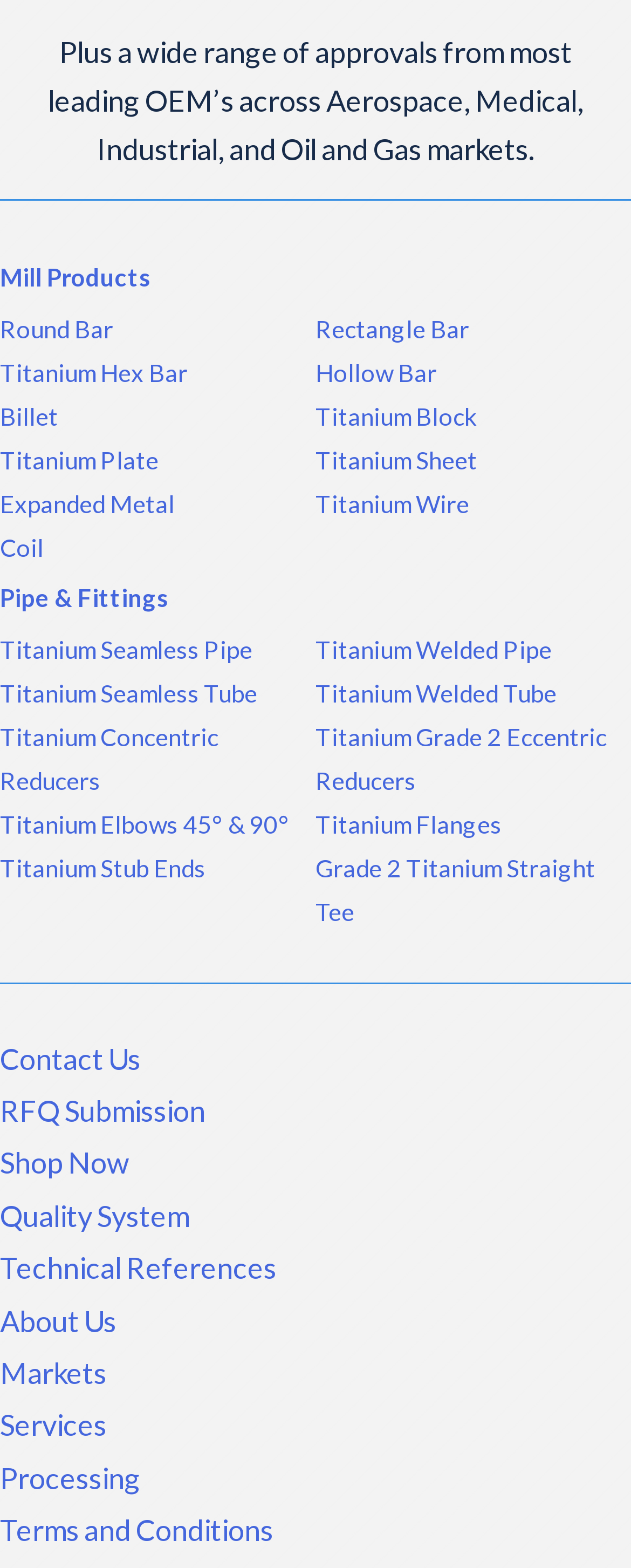Identify the bounding box coordinates of the region that needs to be clicked to carry out this instruction: "Submit a RFQ". Provide these coordinates as four float numbers ranging from 0 to 1, i.e., [left, top, right, bottom].

[0.0, 0.692, 1.0, 0.725]